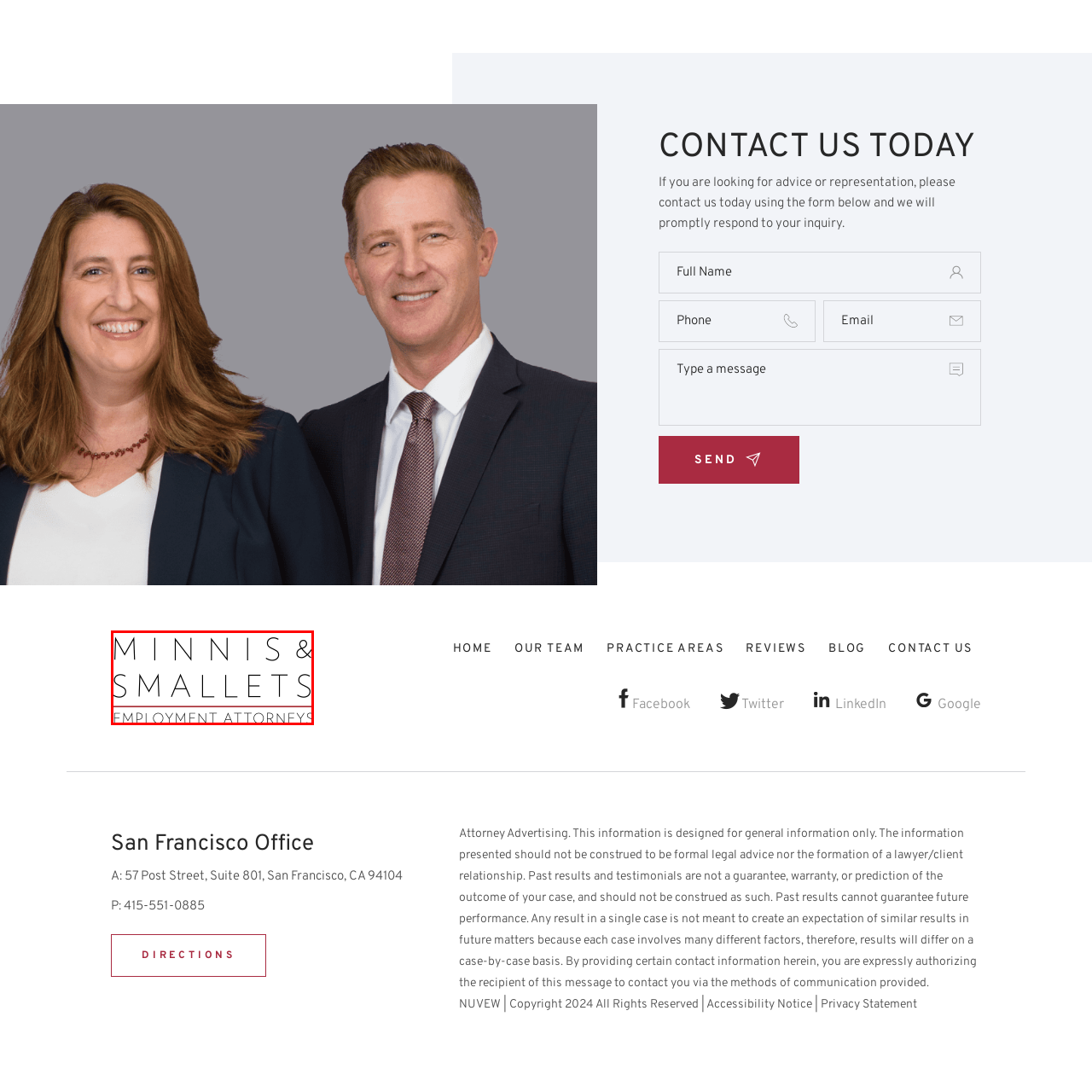What type of law does the firm specialize in? Observe the image within the red bounding box and give a one-word or short-phrase answer.

Employment law